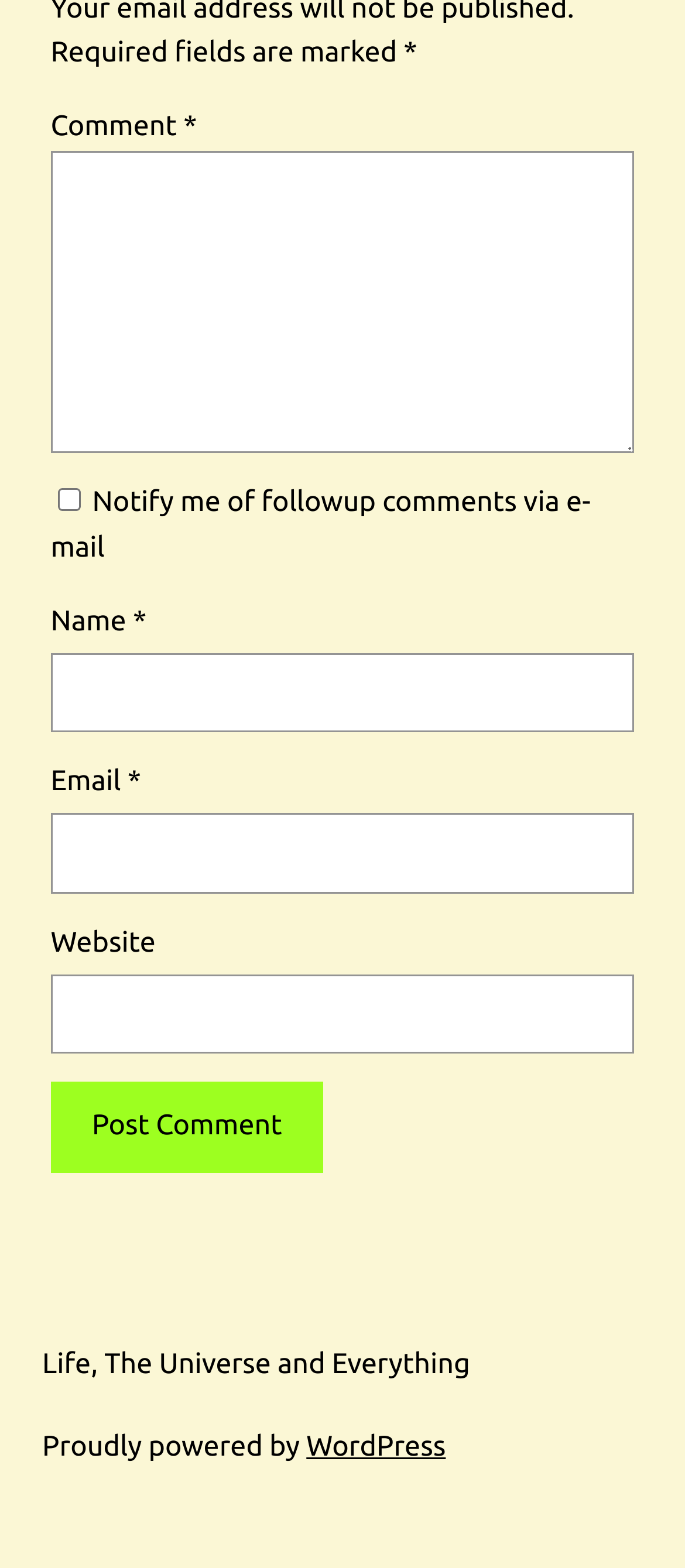Locate the bounding box coordinates of the clickable region necessary to complete the following instruction: "Enter a comment". Provide the coordinates in the format of four float numbers between 0 and 1, i.e., [left, top, right, bottom].

[0.074, 0.097, 0.926, 0.289]